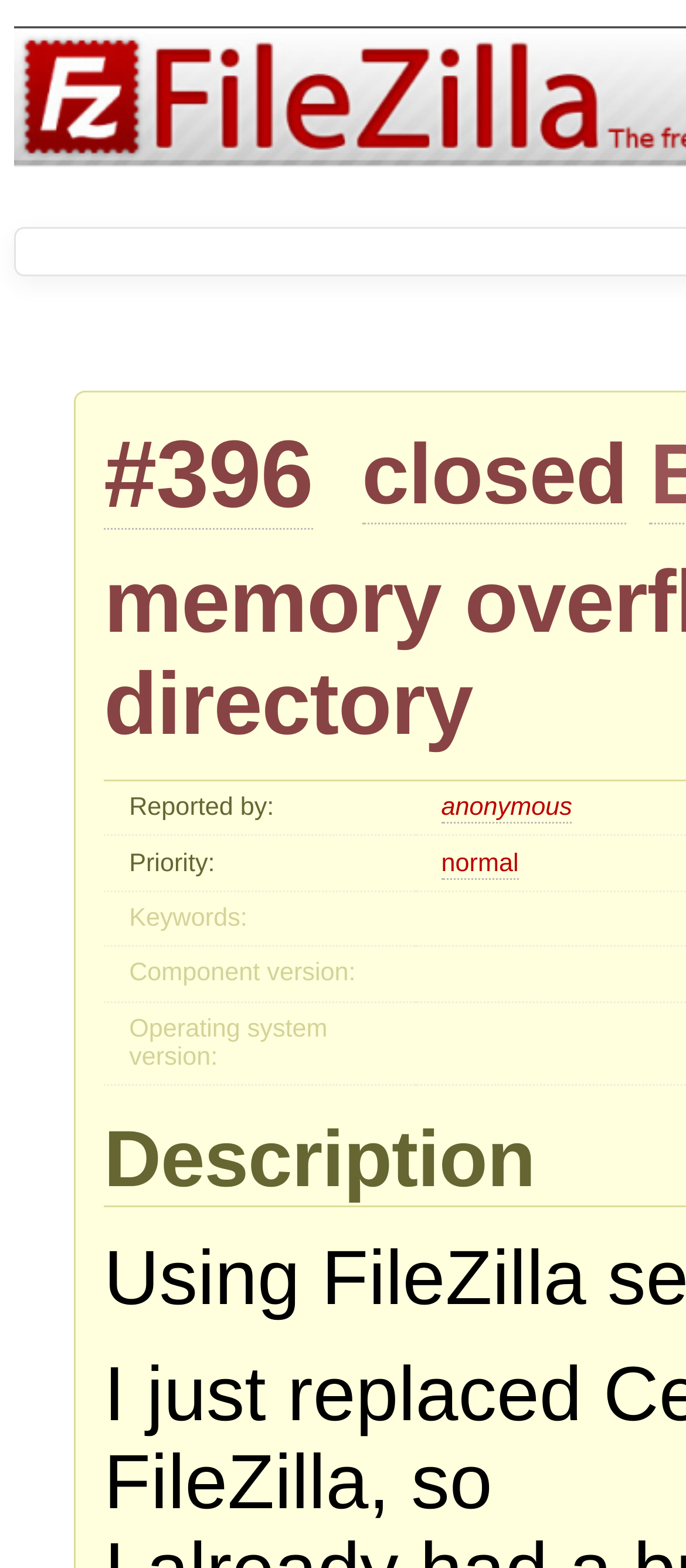Utilize the information from the image to answer the question in detail:
What is the priority of the issue?

The priority of the issue is normal, as indicated by the link 'normal' under the 'Priority:' rowheader.